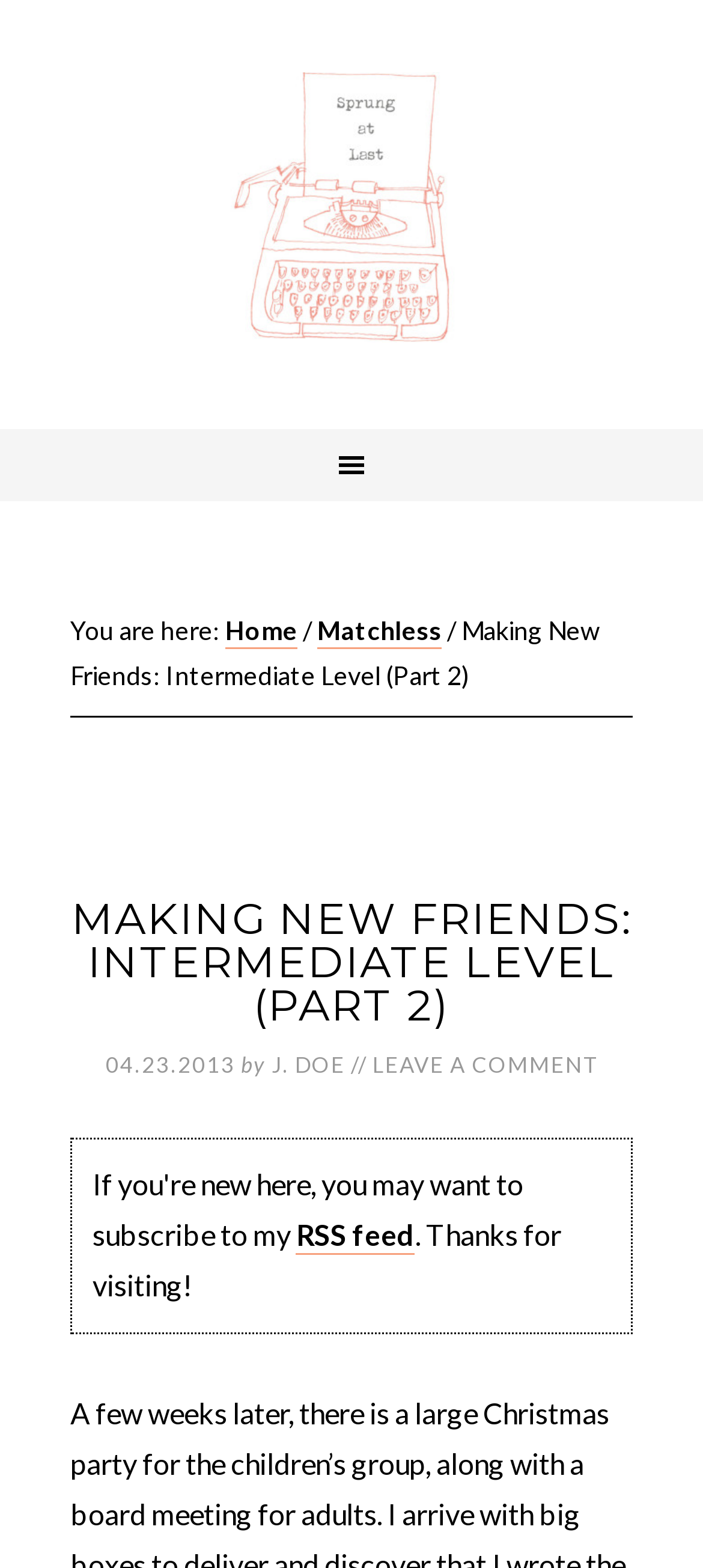What is the name of the current page?
Please answer the question with a detailed and comprehensive explanation.

I determined the answer by looking at the navigation section of the webpage, where it says 'You are here:' followed by a breadcrumb trail. The last item in the trail is 'Making New Friends: Intermediate Level (Part 2)', which suggests that it is the current page.